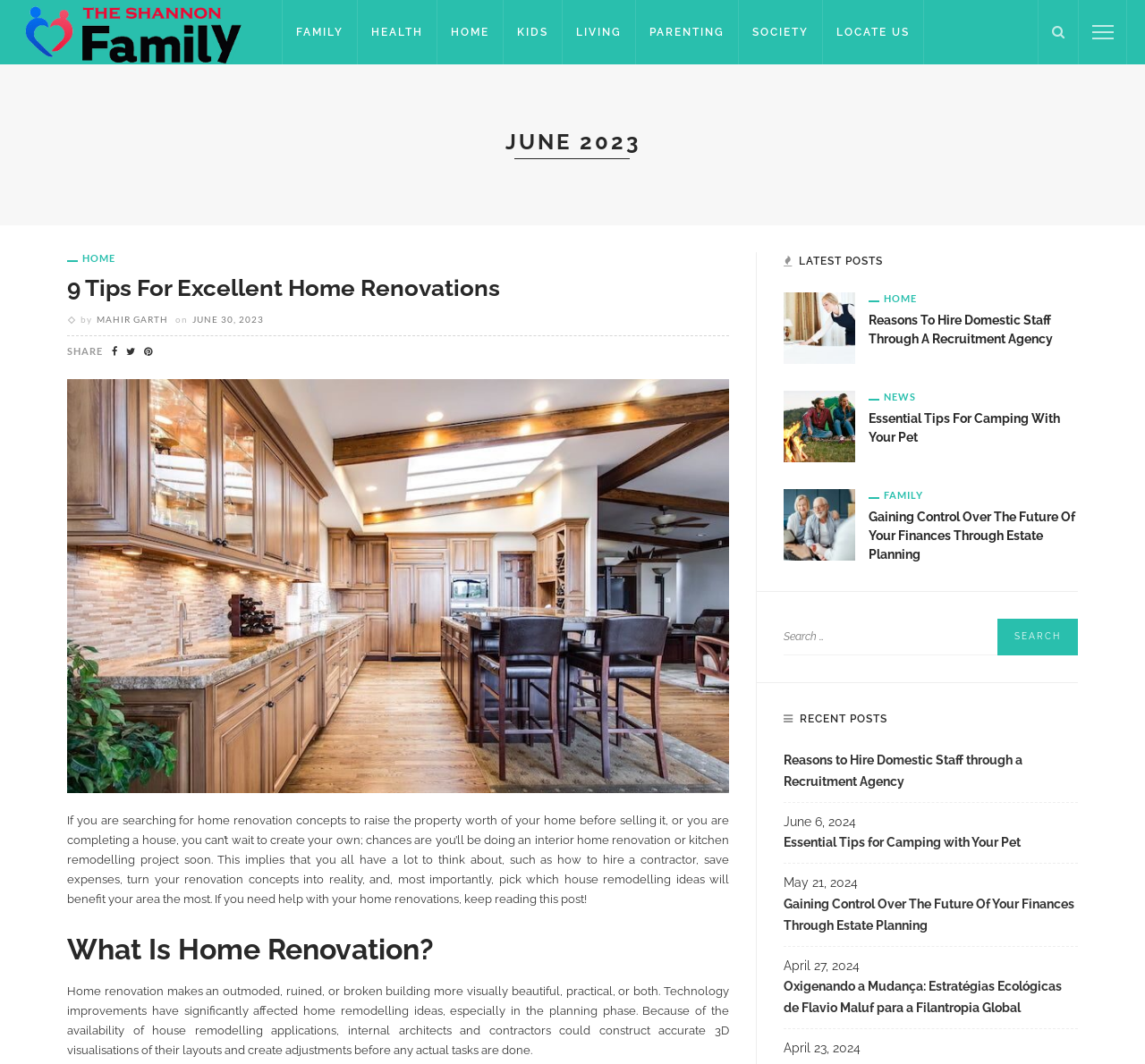Locate the bounding box coordinates of the element's region that should be clicked to carry out the following instruction: "Click on the 'HOME' link". The coordinates need to be four float numbers between 0 and 1, i.e., [left, top, right, bottom].

[0.382, 0.0, 0.44, 0.061]